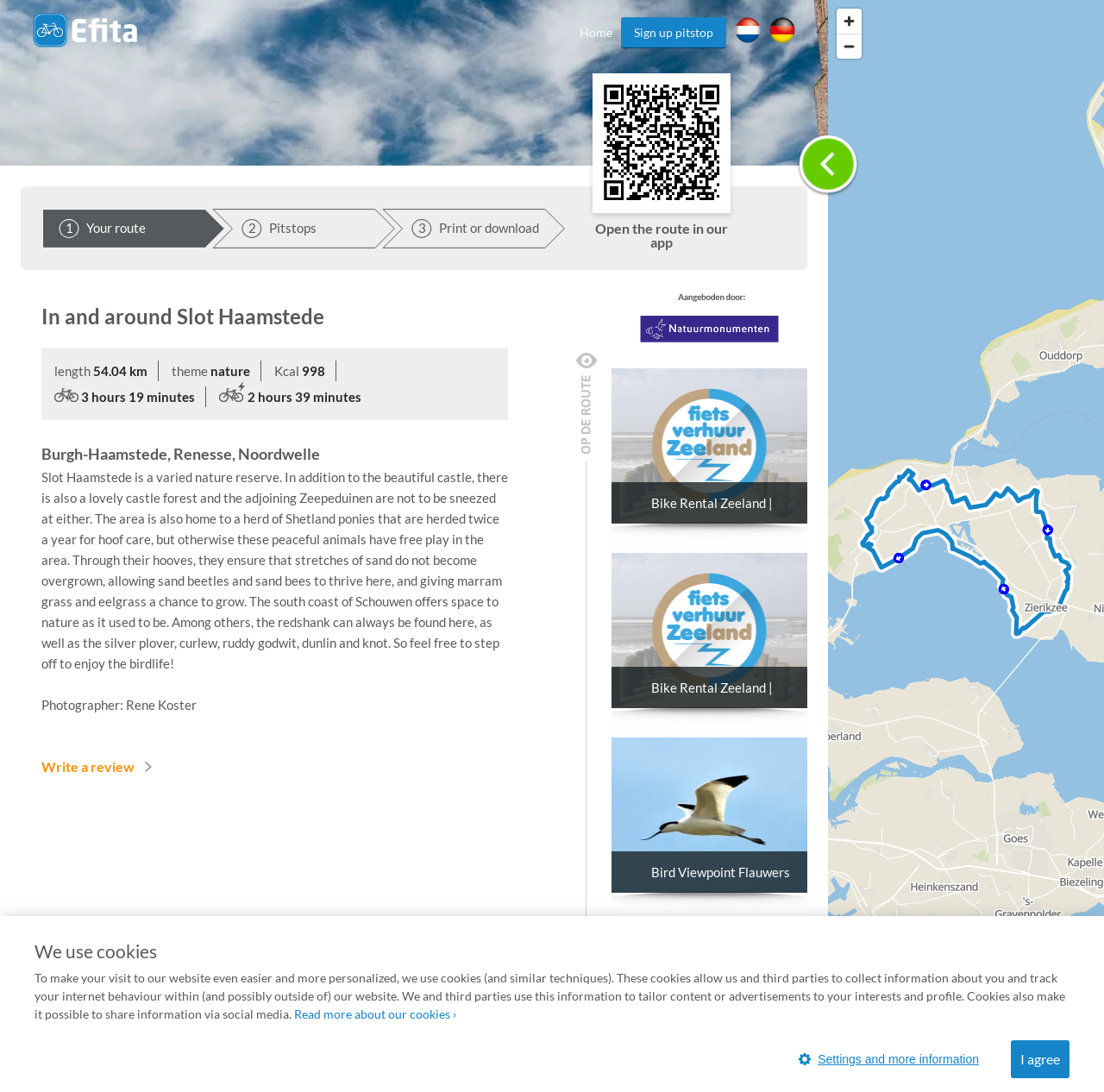Can you provide the bounding box coordinates for the element that should be clicked to implement the instruction: "Click the 'Settings and more information' button"?

[0.701, 0.953, 0.903, 0.987]